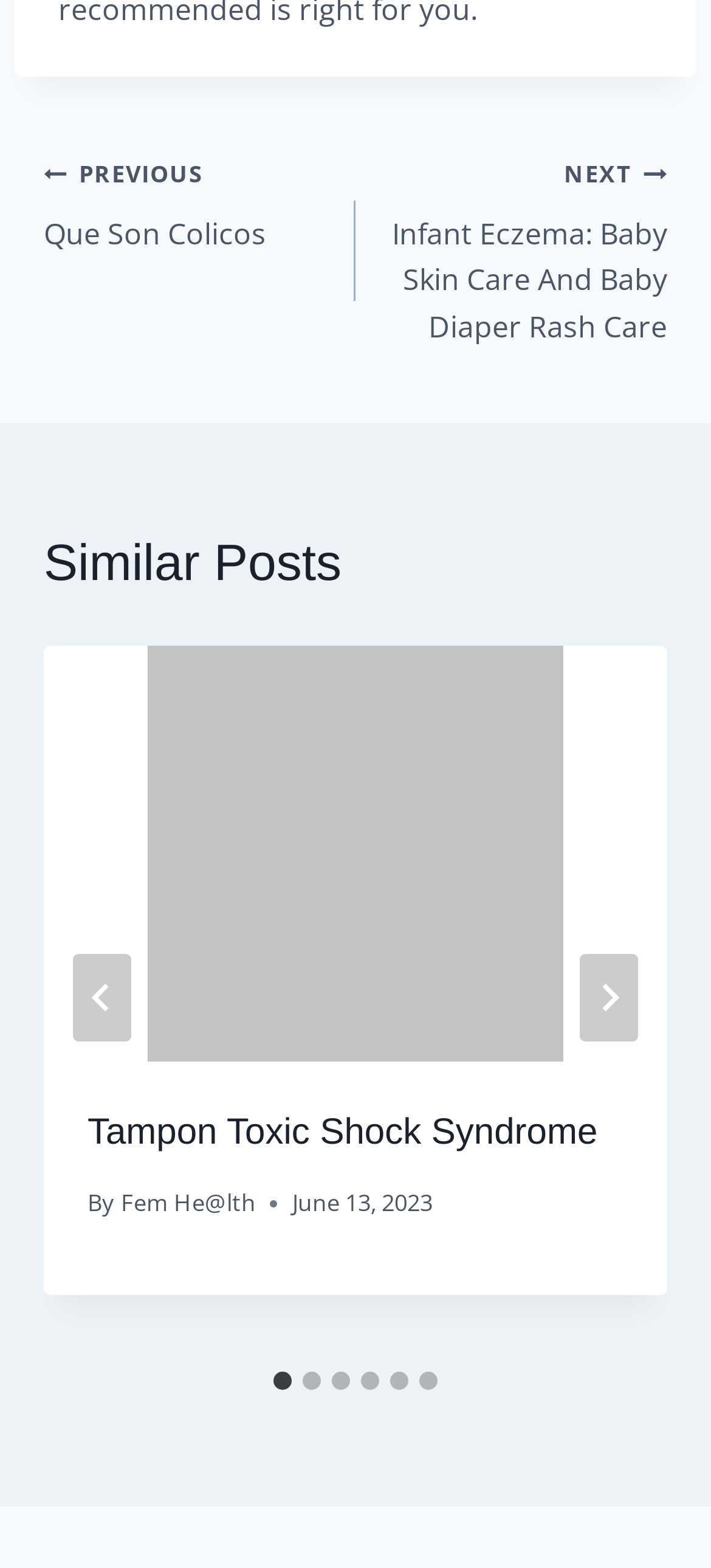Use a single word or phrase to answer the following:
How many slides are there in the post?

6